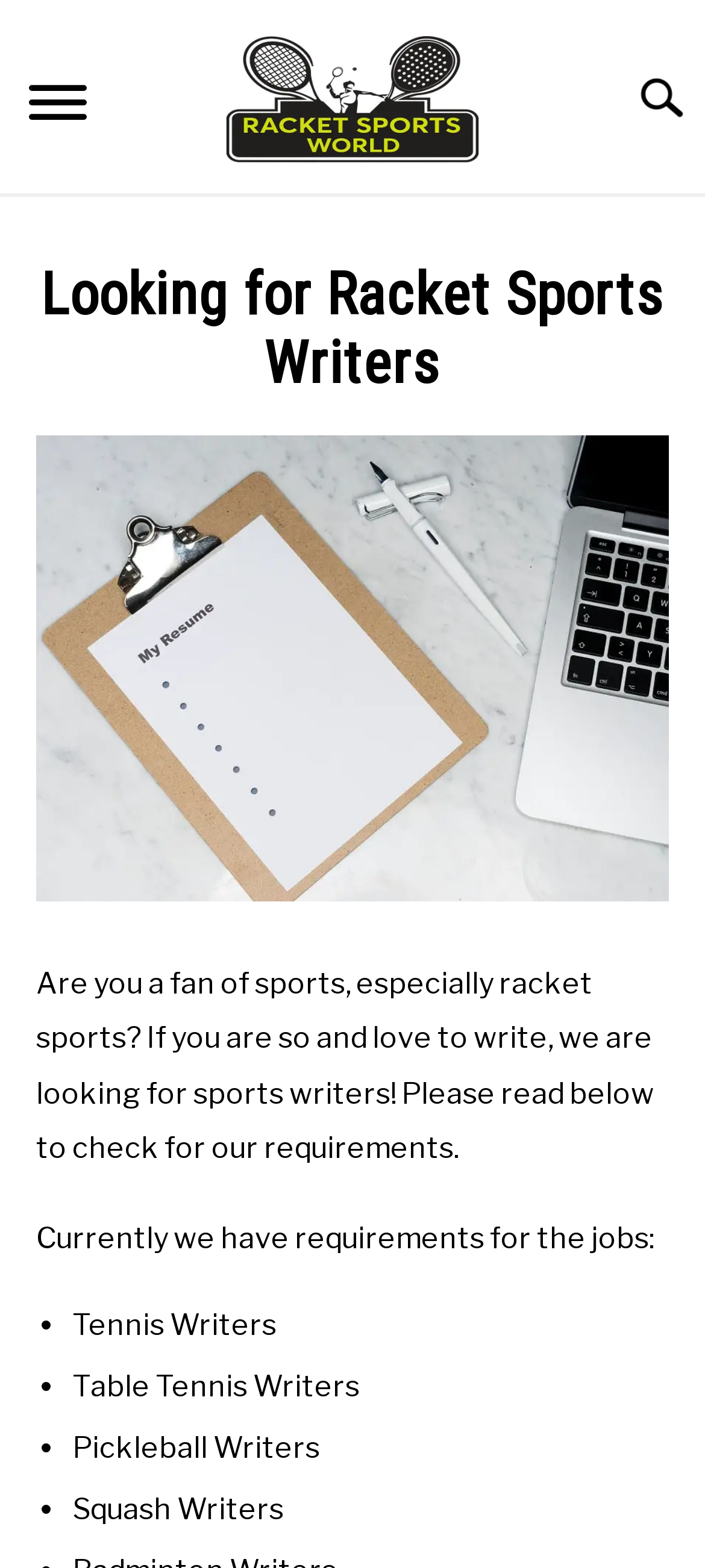Specify the bounding box coordinates for the region that must be clicked to perform the given instruction: "Toggle the submenu".

[0.882, 0.401, 1.0, 0.456]